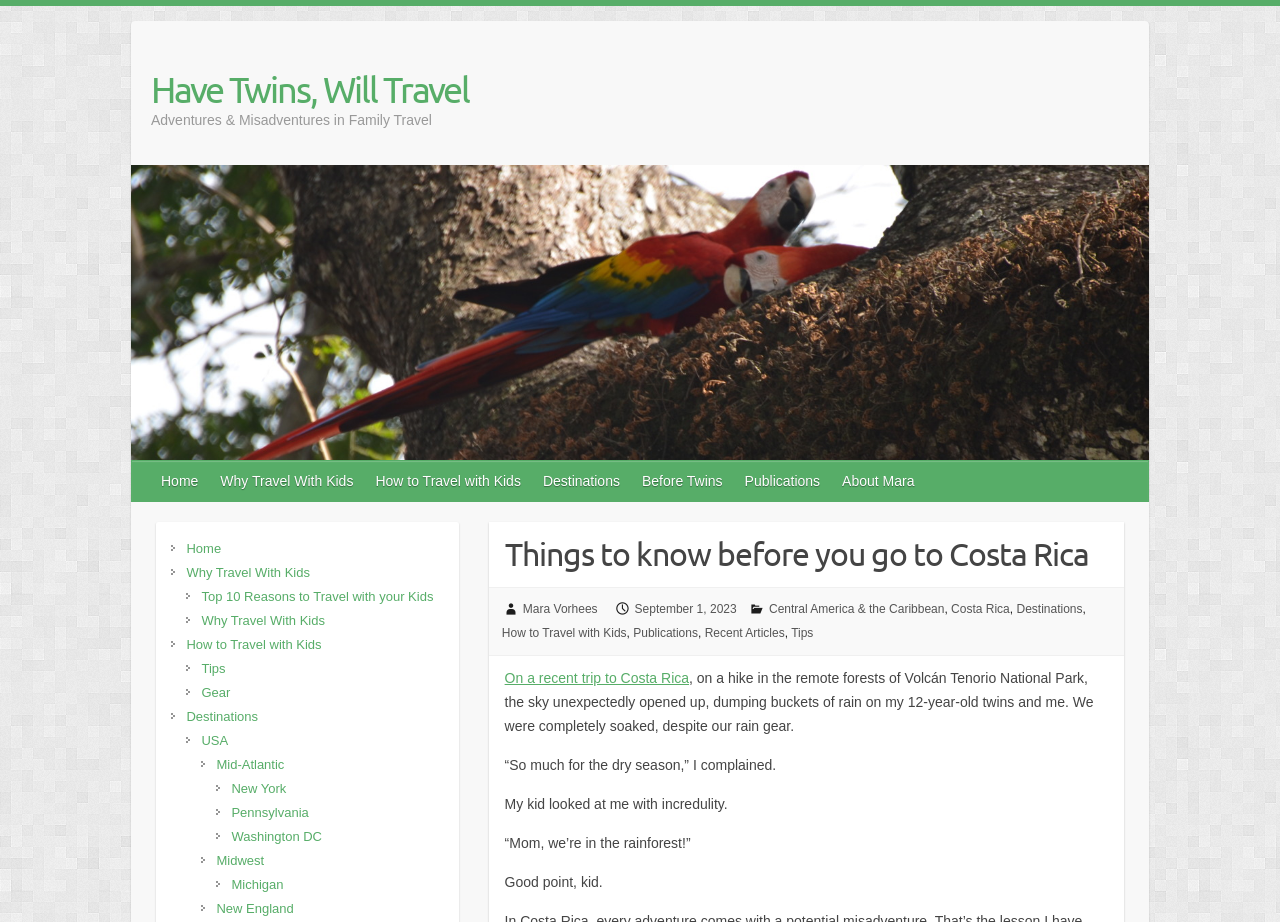Answer the question with a brief word or phrase:
What is the category of the article?

Destinations